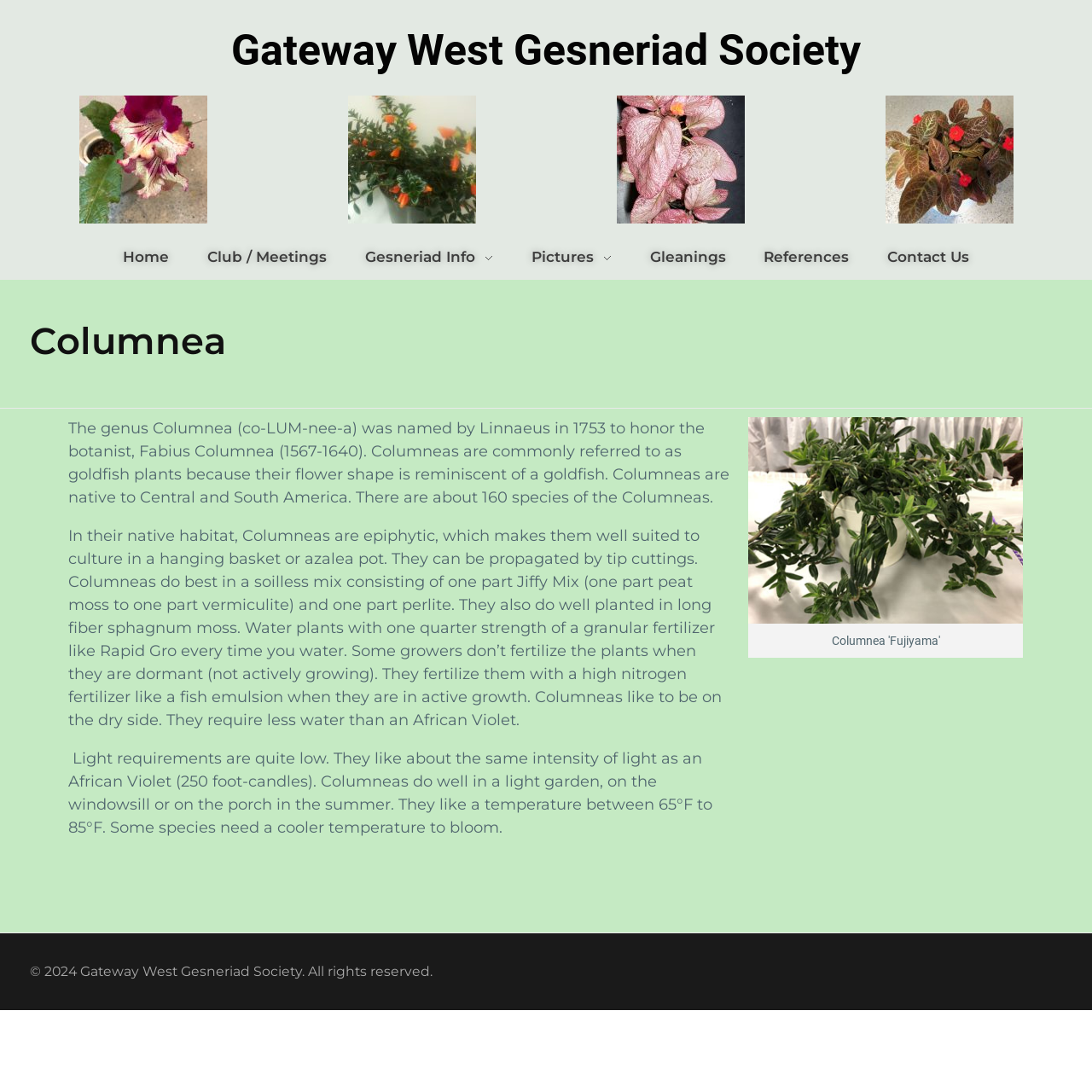Using the information in the image, give a comprehensive answer to the question: 
What is the name of the Gesneriad Society mentioned on the webpage?

The heading at the top of the webpage reads 'Gateway West Gesneriad Society', and the copyright information at the bottom also mentions 'Gateway West Gesneriad Society'. Therefore, the answer is Gateway West Gesneriad Society.